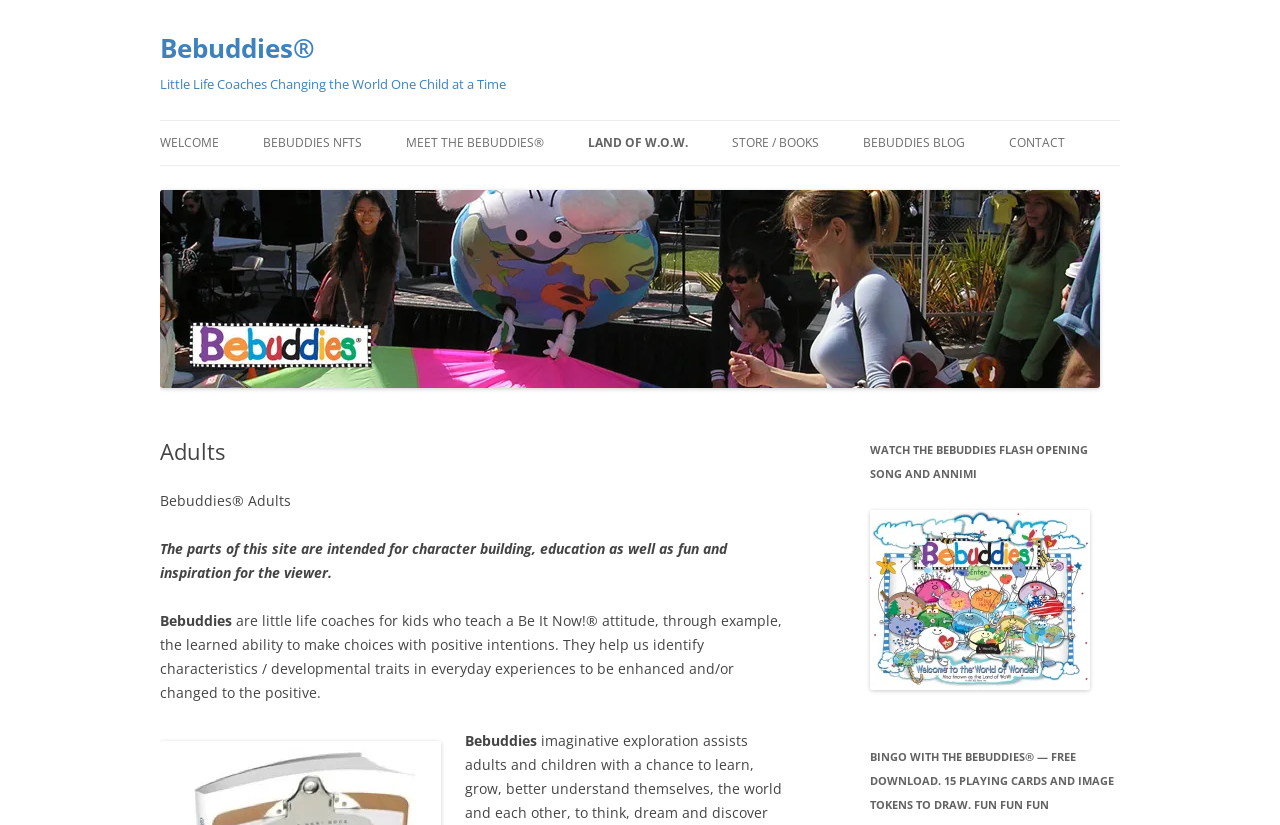Carefully observe the image and respond to the question with a detailed answer:
What is the name of the website?

The name of the website is Bebuddies, which can be found in the heading element at the top of the webpage.